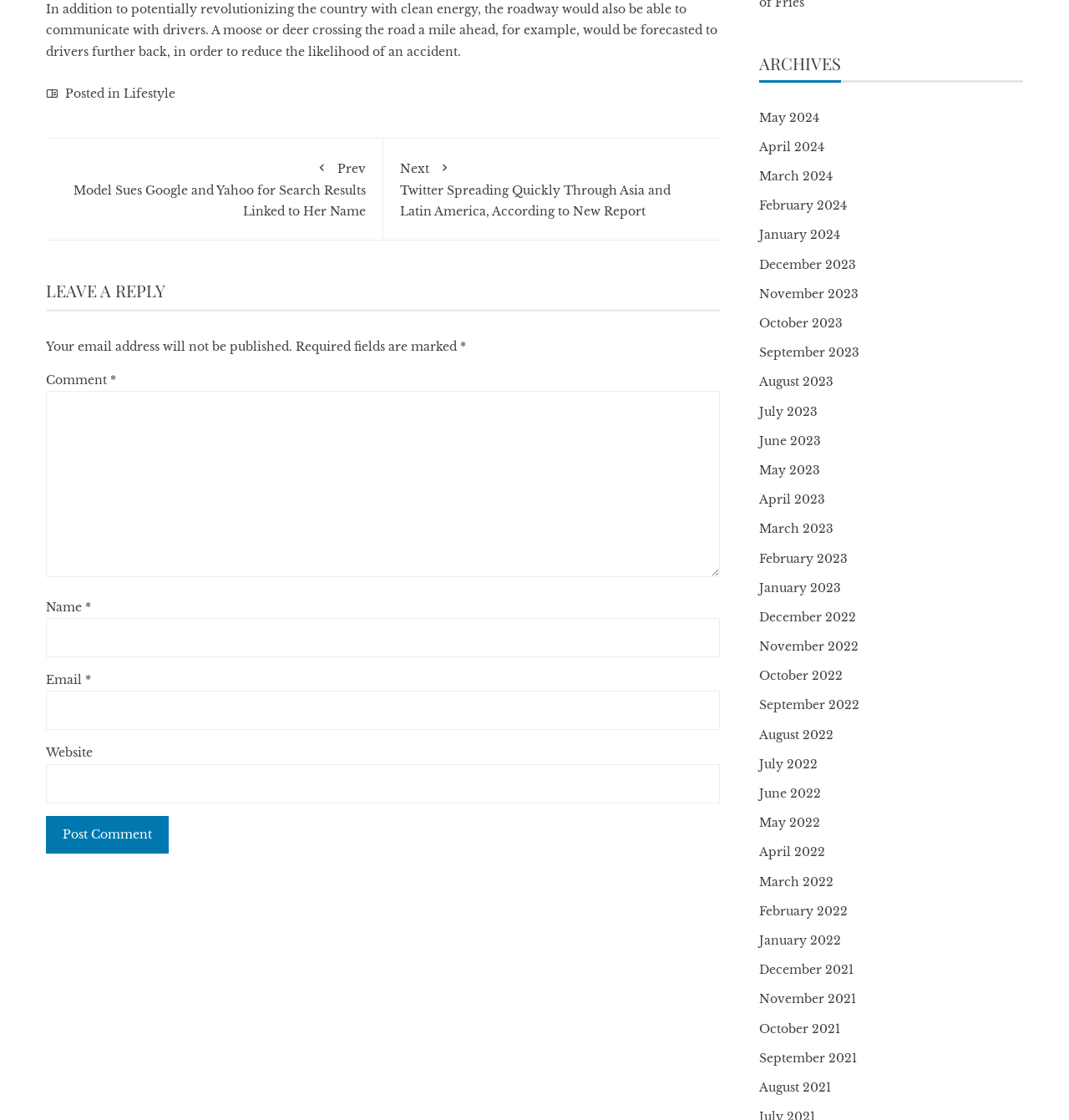Determine the bounding box coordinates of the region to click in order to accomplish the following instruction: "Click on the 'Lifestyle' link". Provide the coordinates as four float numbers between 0 and 1, specifically [left, top, right, bottom].

[0.116, 0.077, 0.164, 0.09]